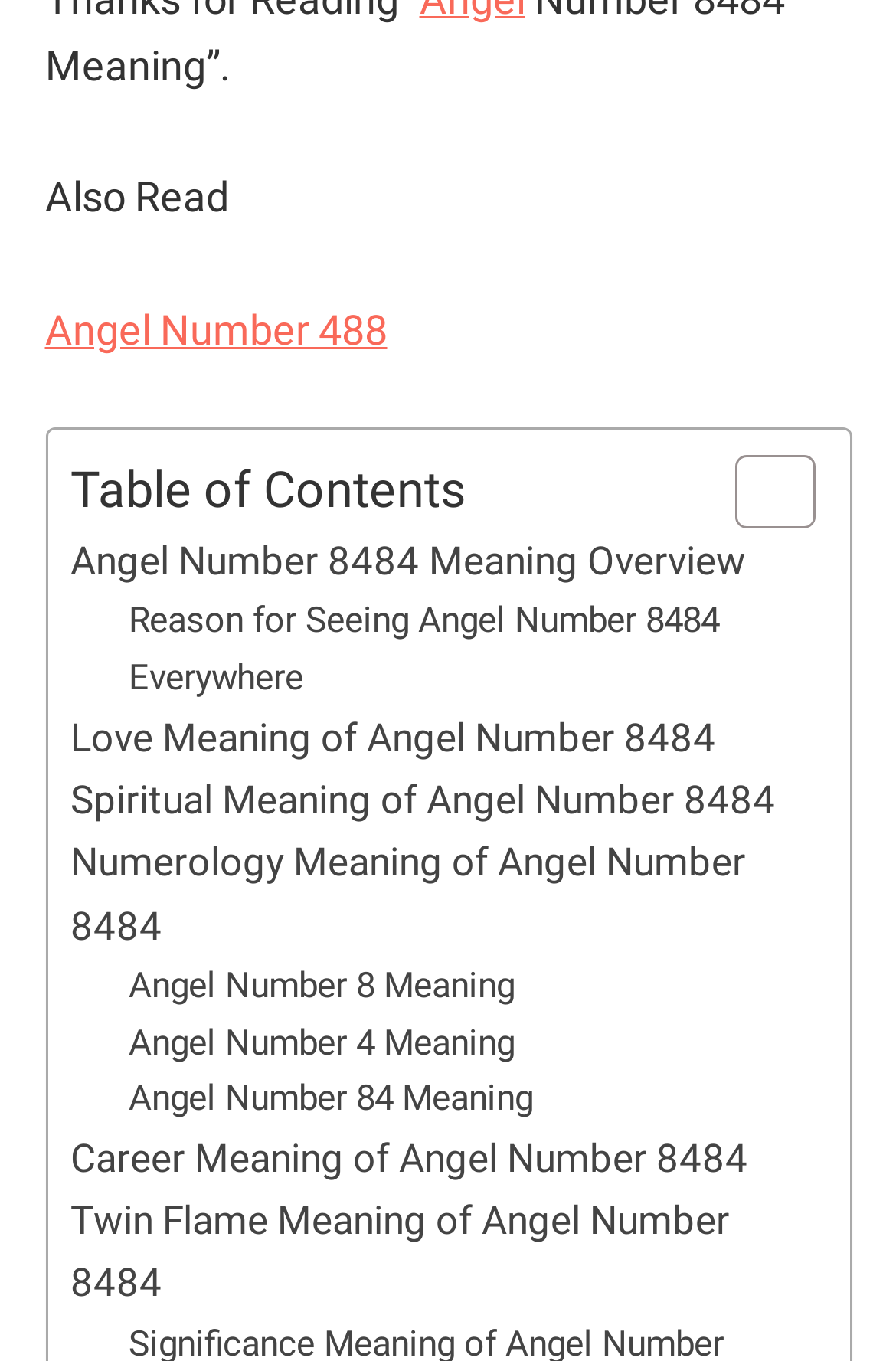Determine the bounding box coordinates of the clickable region to execute the instruction: "Toggle Table of Content". The coordinates should be four float numbers between 0 and 1, denoted as [left, top, right, bottom].

[0.781, 0.332, 0.896, 0.39]